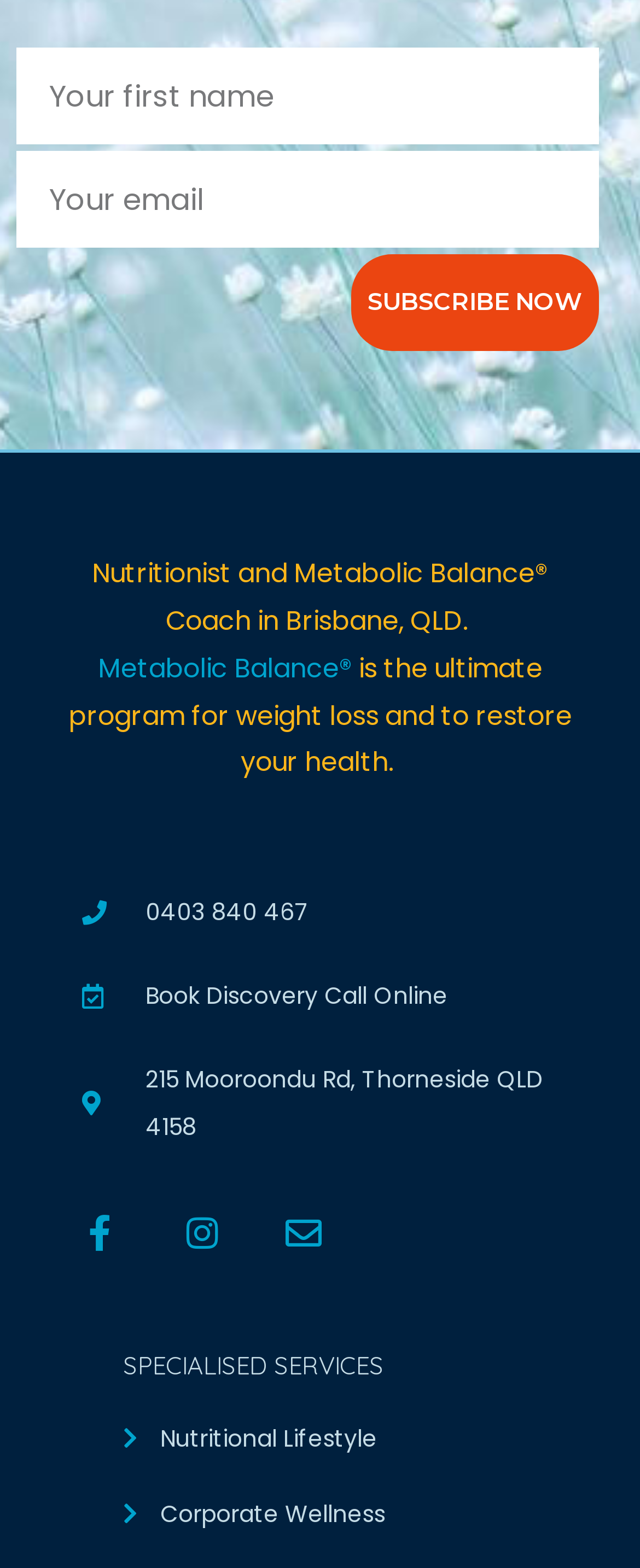Provide the bounding box coordinates for the area that should be clicked to complete the instruction: "Subscribe now".

[0.549, 0.162, 0.936, 0.224]